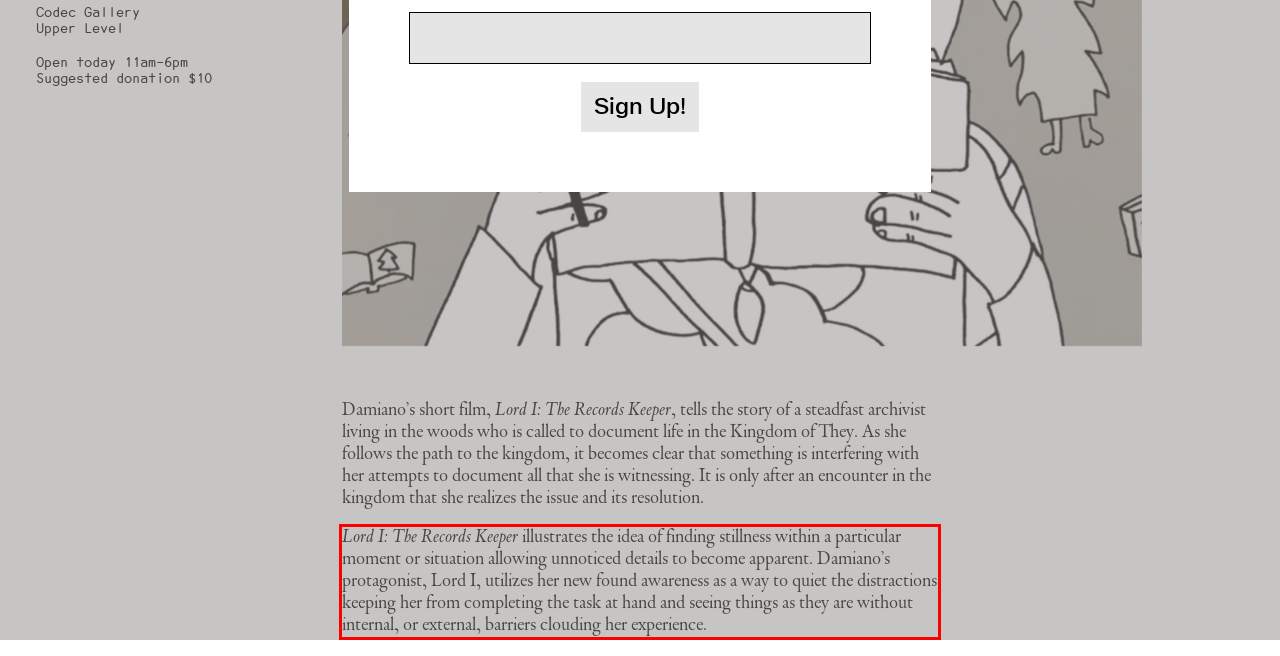You have a screenshot of a webpage with a red bounding box. Use OCR to generate the text contained within this red rectangle.

Lord I: The Records Keeper illustrates the idea of finding stillness within a particular moment or situation allowing unnoticed details to become apparent. Damiano’s protagonist, Lord I, utilizes her new found awareness as a way to quiet the distractions keeping her from completing the task at hand and seeing things as they are without internal, or external, barriers clouding her experience.